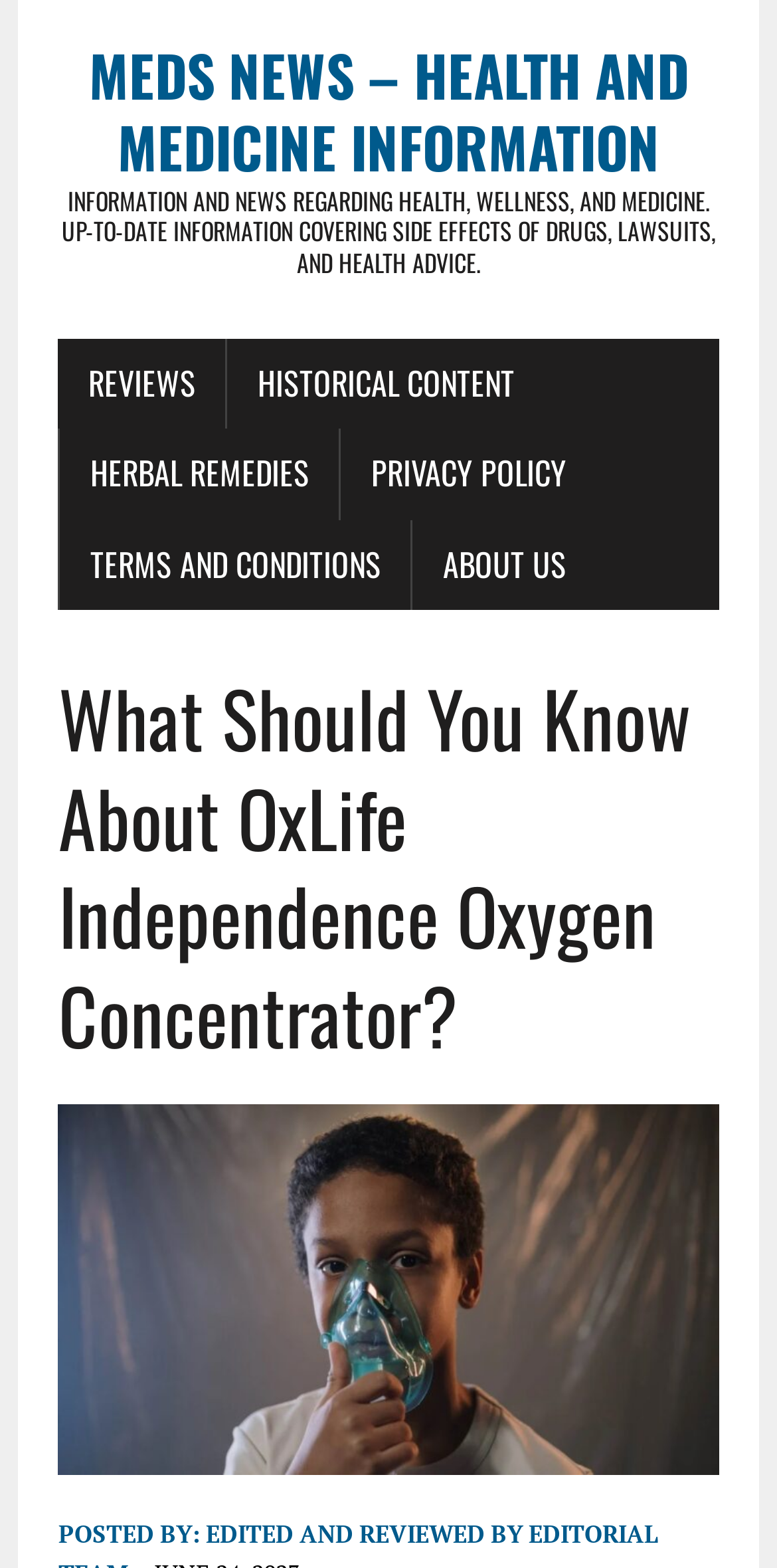What is the topic of the news section?
Carefully examine the image and provide a detailed answer to the question.

The question is asking for the topic of the news section. By looking at the webpage, we can see a link 'Meds News – Health And Medicine Information' which suggests that the news section is related to health and medicine.